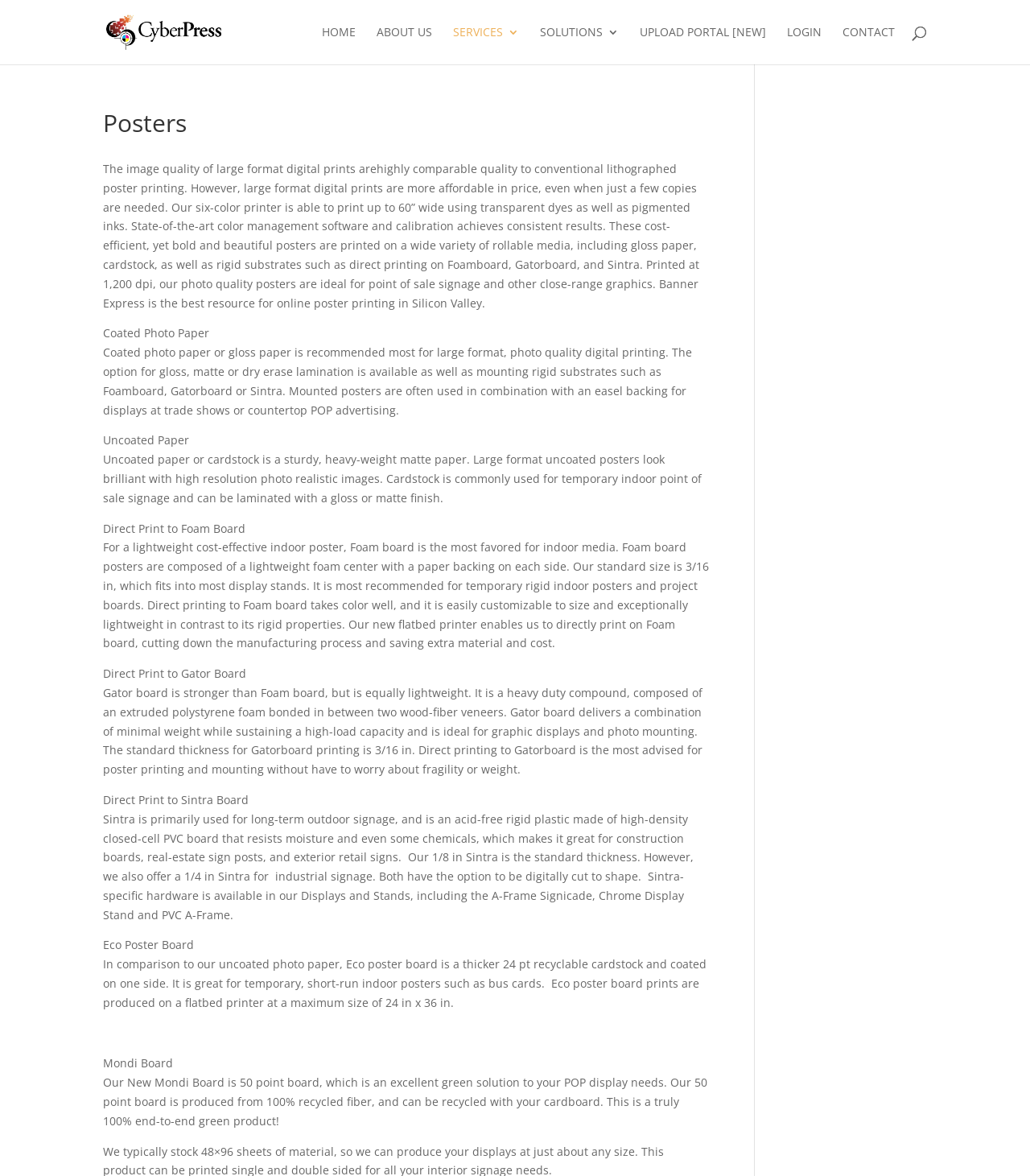Identify the bounding box coordinates for the region of the element that should be clicked to carry out the instruction: "Click on the 'CONTACT' link". The bounding box coordinates should be four float numbers between 0 and 1, i.e., [left, top, right, bottom].

[0.818, 0.023, 0.869, 0.055]